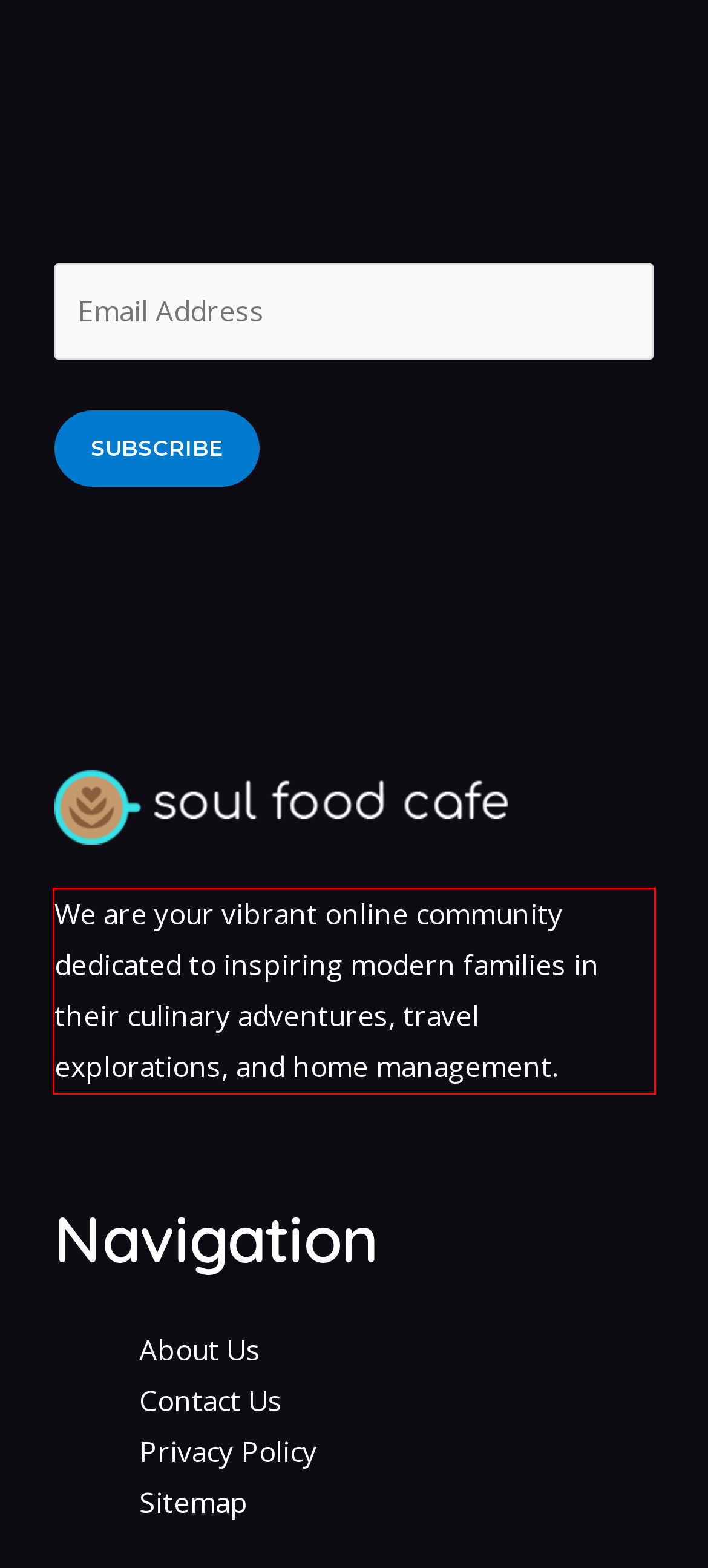You are presented with a screenshot containing a red rectangle. Extract the text found inside this red bounding box.

We are your vibrant online community dedicated to inspiring modern families in their culinary adventures, travel explorations, and home management.